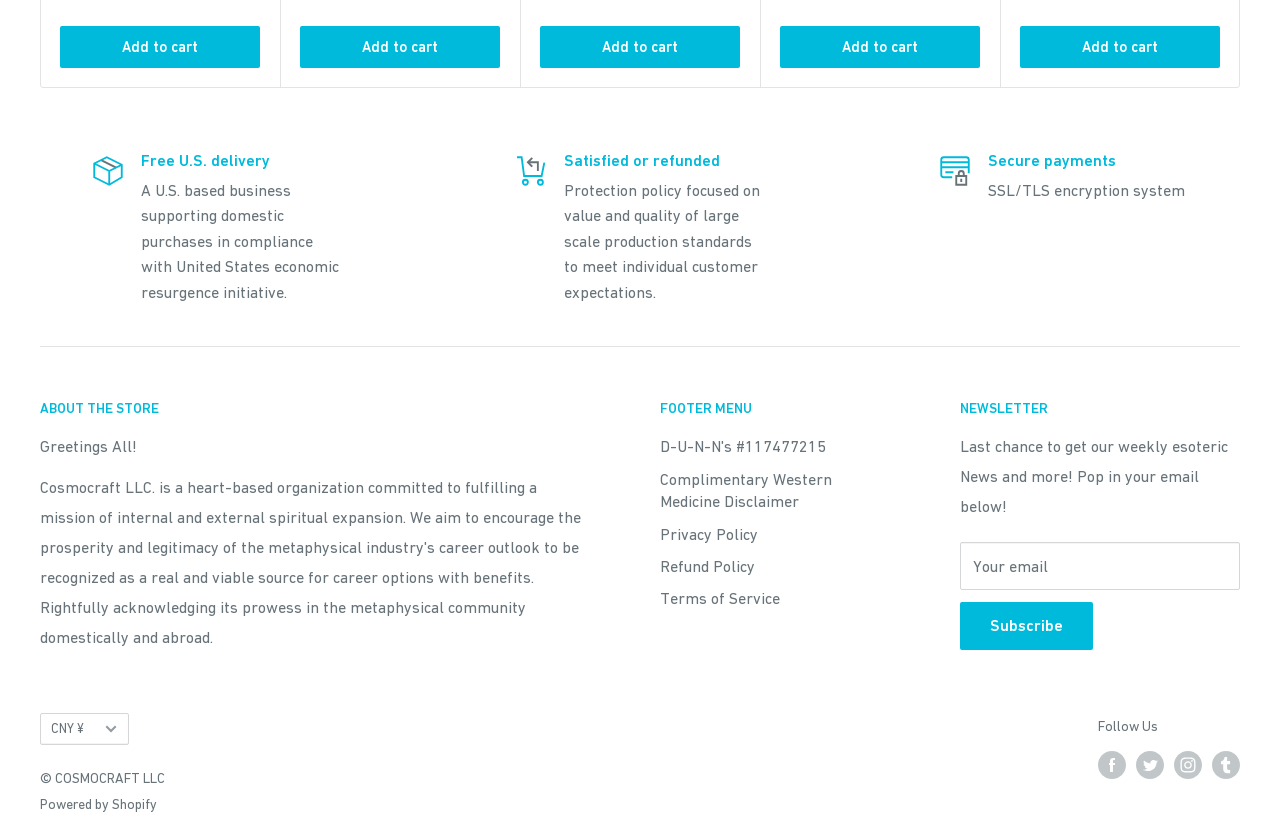What is the purpose of the 'Secure payments' section?
By examining the image, provide a one-word or phrase answer.

SSL/TLS encryption system